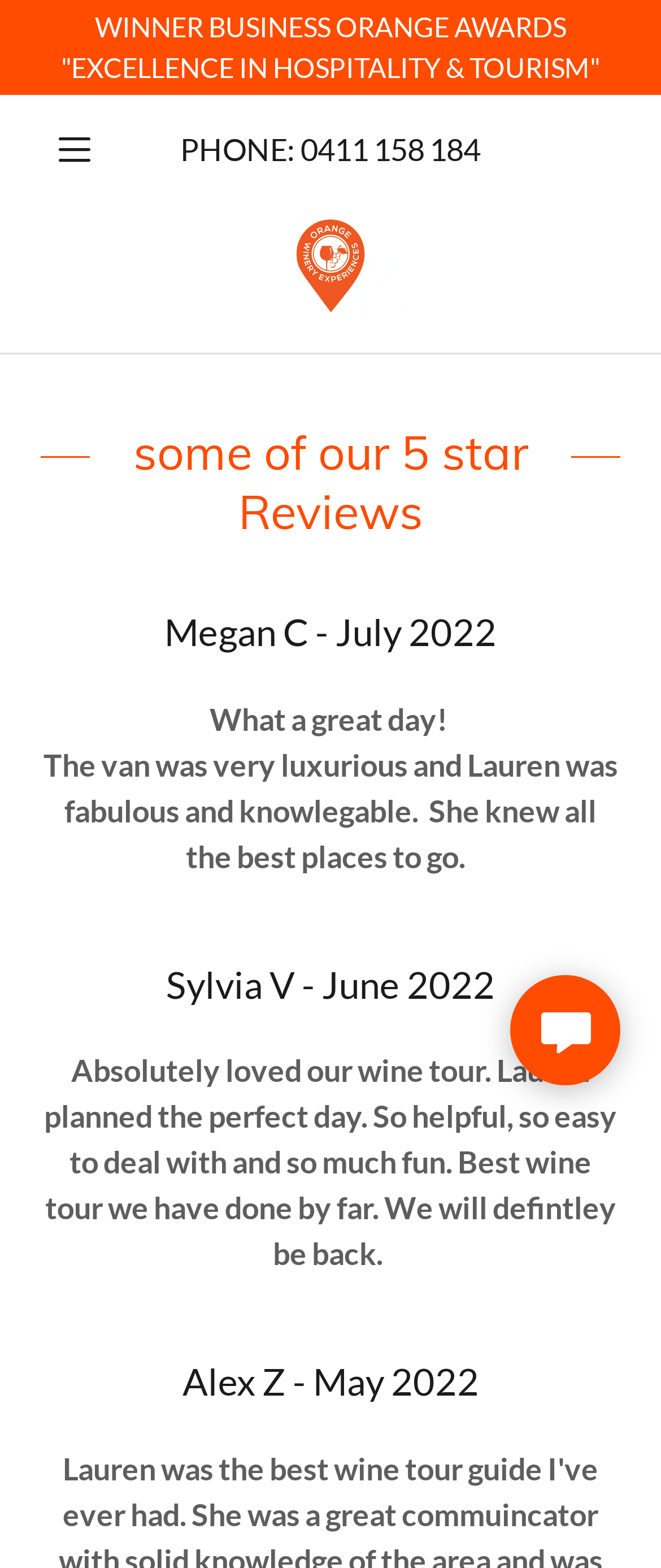Summarize the contents and layout of the webpage in detail.

The webpage appears to be promoting a luxurious winery tour experience. At the top, there is a prominent title "WINERY EXPERIENCES ORANGE" and an award badge "WINNER BUSINESS ORANGE AWARDS" with the description "EXCELLENCE IN HOSPITALITY & TOURISM". 

On the top-left corner, there is a hamburger site navigation icon, which is a button with a popup menu. Next to it, there is a phone number "0411 158 184" with a label "PHONE:". 

Below the title, there is a link to "Private & Personalised Winery Tours" with an associated image. This link has a popup menu as well.

The main content of the webpage is divided into sections, each featuring a 5-star review from a customer. There are three reviews in total, each with a heading indicating the reviewer's name and the month they visited. The reviews are from Megan C (July 2022), Sylvia V (June 2022), and Alex Z (May 2022). The reviews are descriptive and praise the luxurious van, the knowledgeable guide Lauren, and the well-planned tour.

On the right side of the last review, there is a small image, but its content is not specified. Overall, the webpage has a clean layout, with a focus on showcasing the luxurious winery tour experience and the positive reviews from satisfied customers.